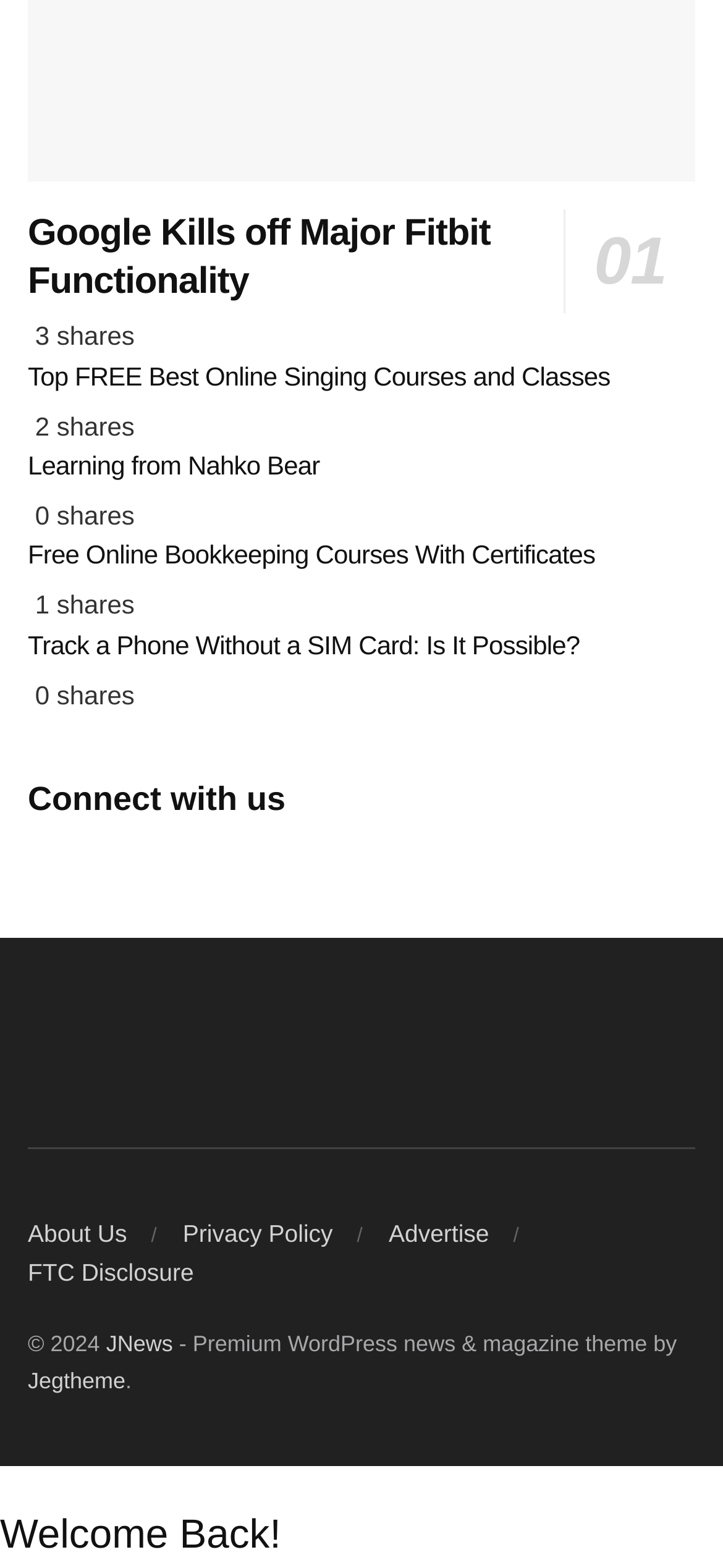Pinpoint the bounding box coordinates of the clickable element to carry out the following instruction: "Read '02 Top FREE Best Online Singing Courses and Classes'."

[0.038, 0.23, 0.844, 0.249]